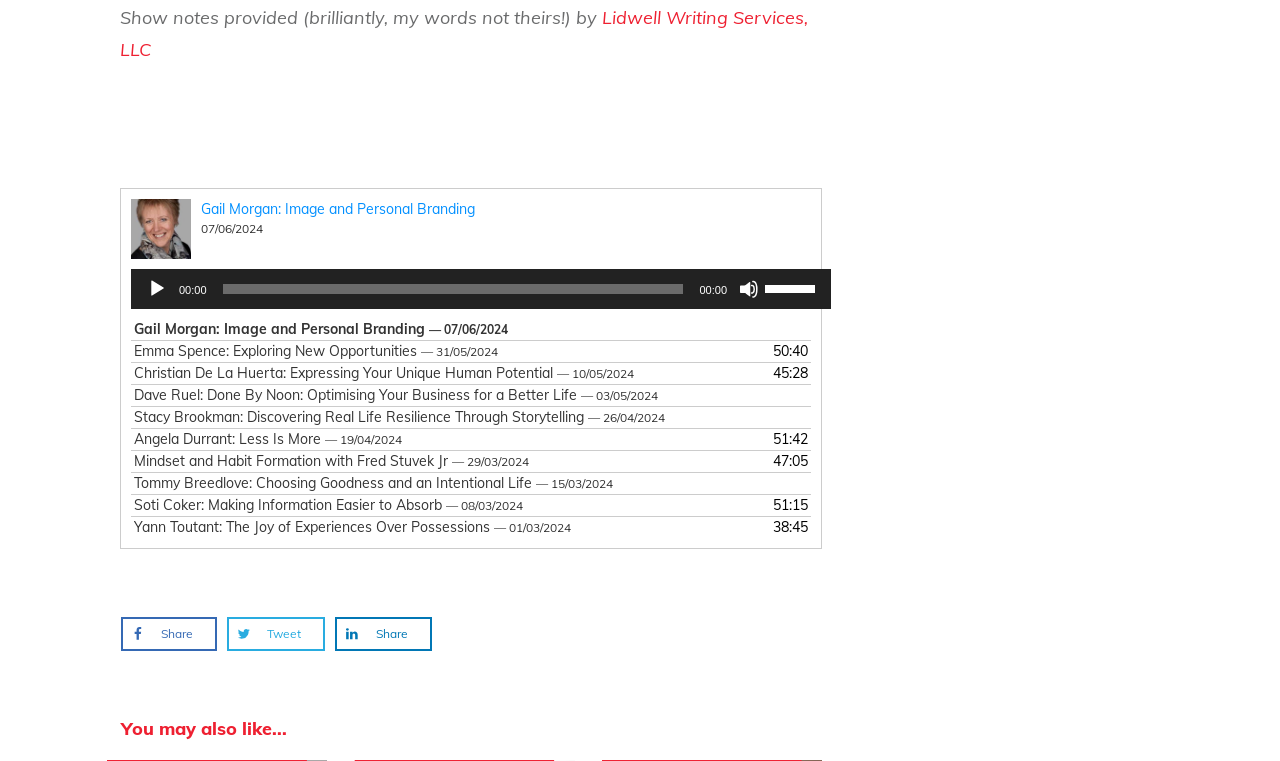Determine the bounding box coordinates for the UI element with the following description: "Lidwell Writing Services, LLC". The coordinates should be four float numbers between 0 and 1, represented as [left, top, right, bottom].

[0.094, 0.008, 0.631, 0.08]